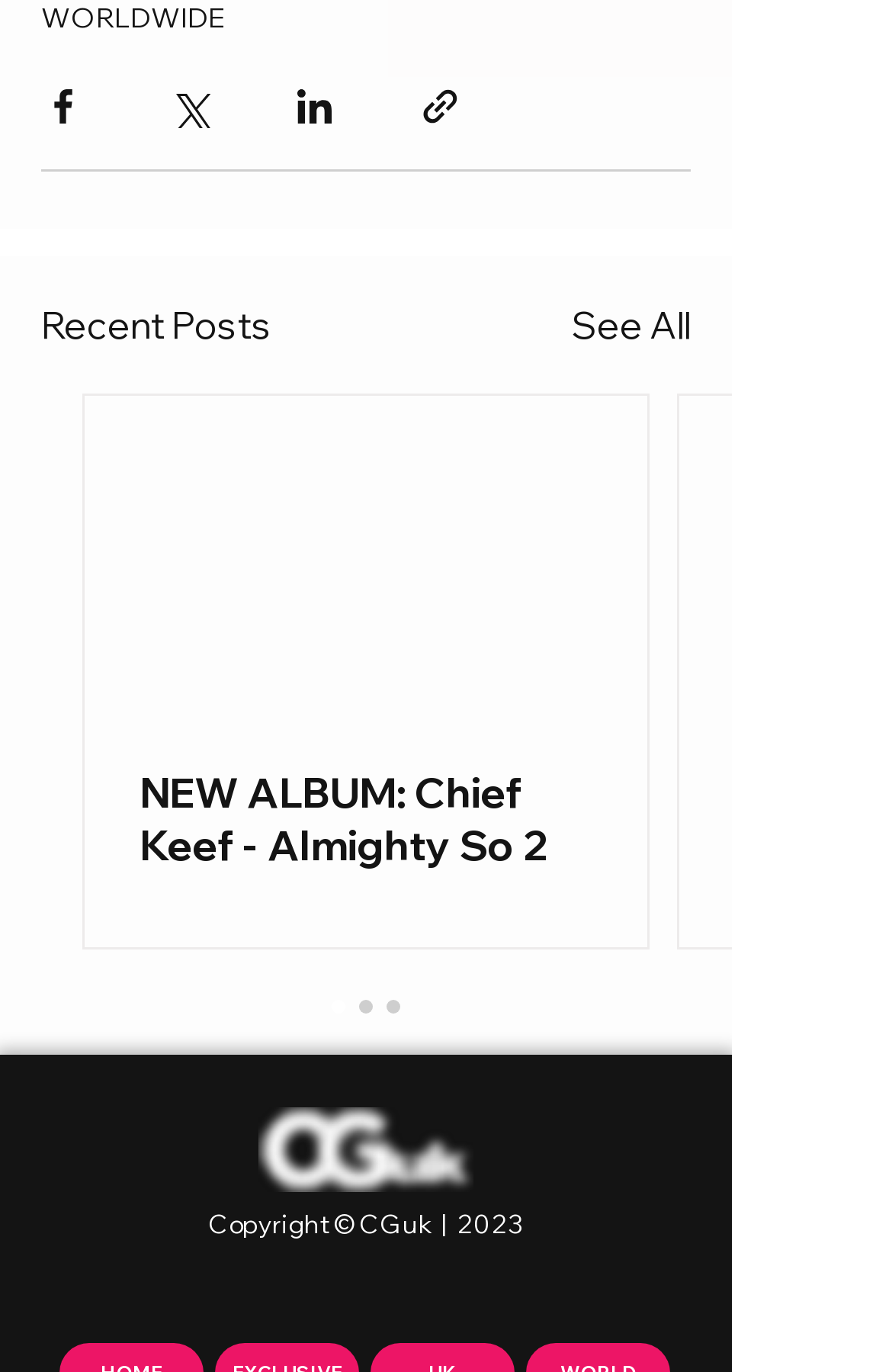Please find the bounding box coordinates of the element that you should click to achieve the following instruction: "See all posts". The coordinates should be presented as four float numbers between 0 and 1: [left, top, right, bottom].

[0.641, 0.217, 0.774, 0.257]